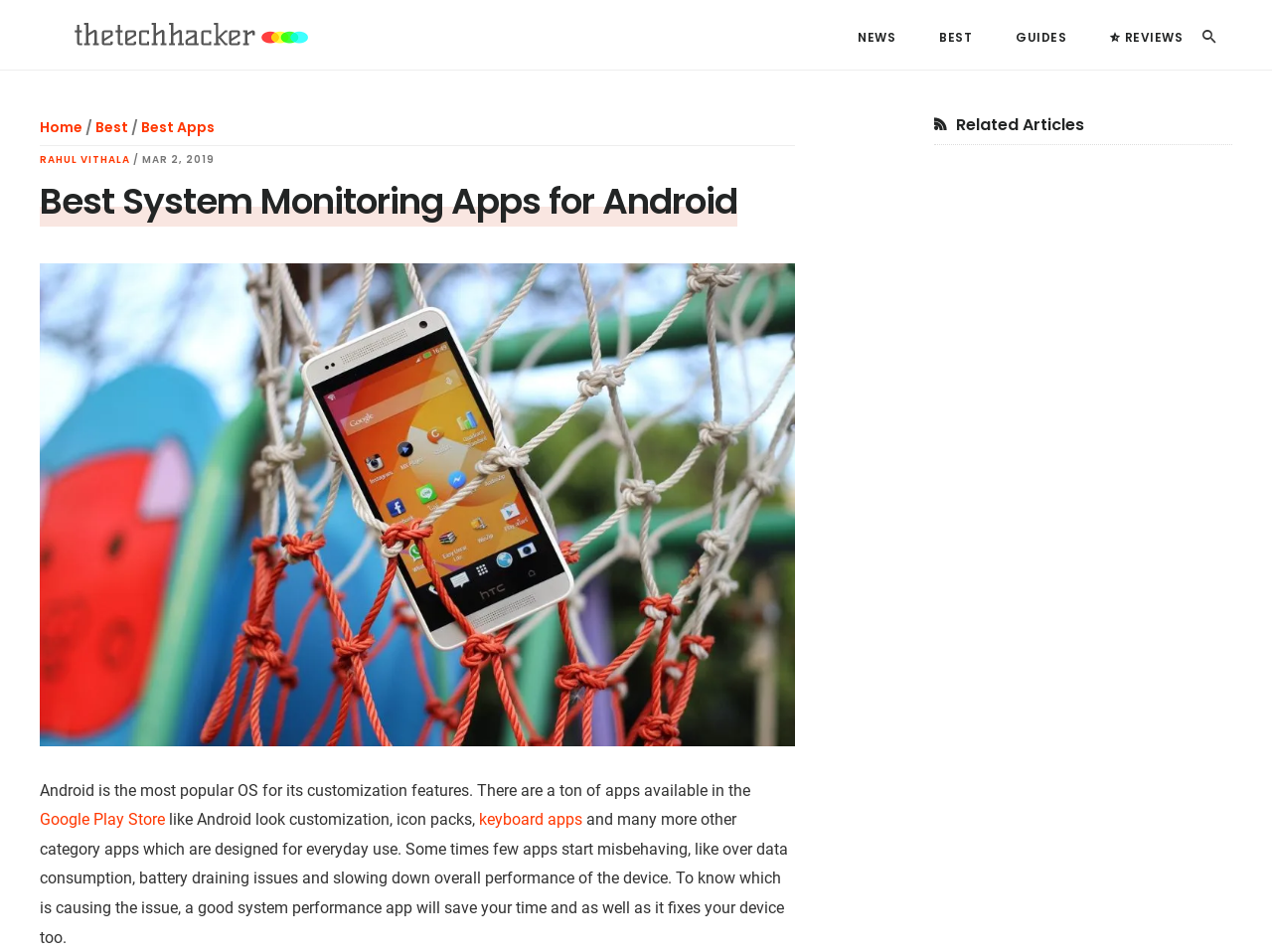Identify and provide the bounding box for the element described by: "Best".

[0.73, 0.023, 0.772, 0.056]